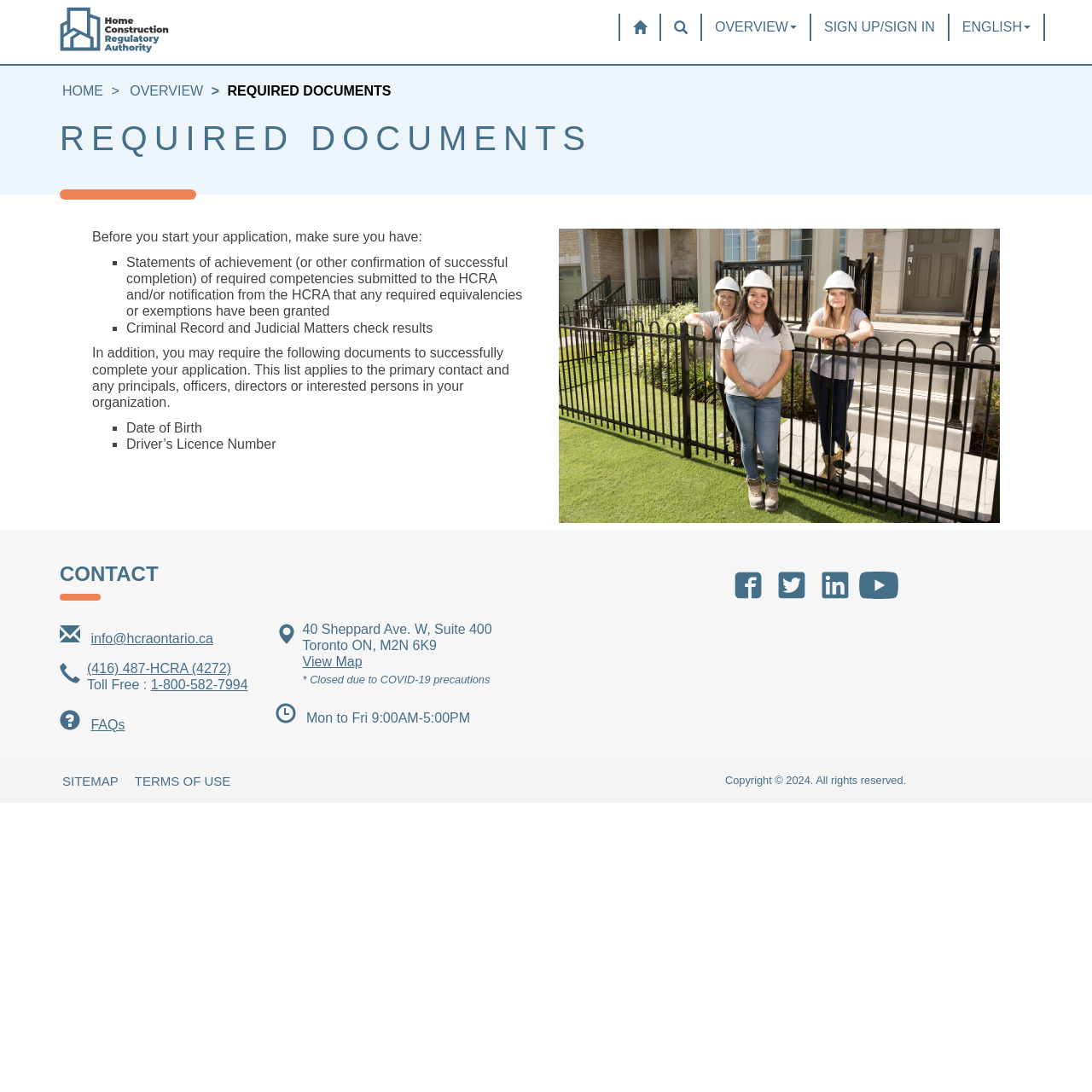What is the purpose of the 'Required Documents' webpage?
Using the visual information, answer the question in a single word or phrase.

To provide necessary documents for application